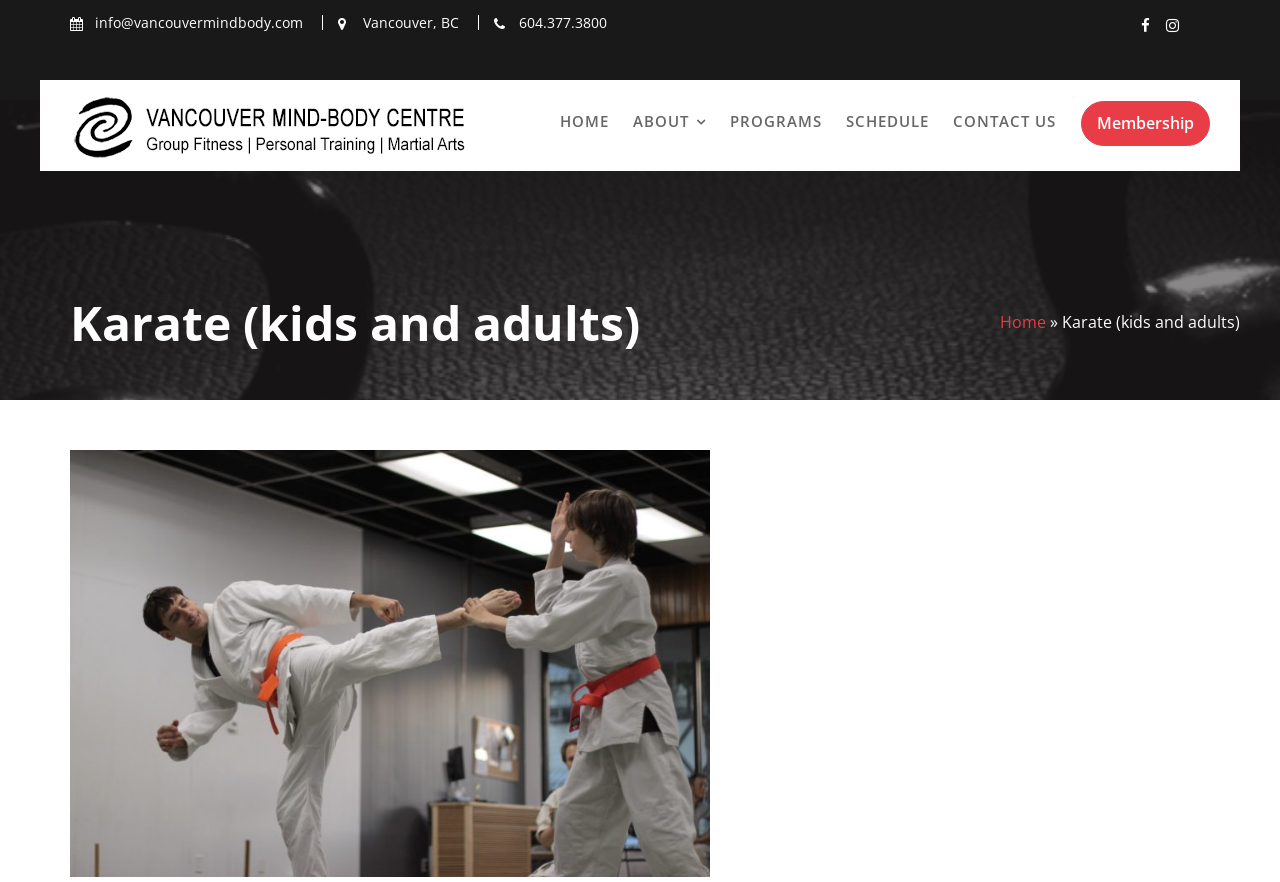Extract the top-level heading from the webpage and provide its text.

Karate (kids and adults)